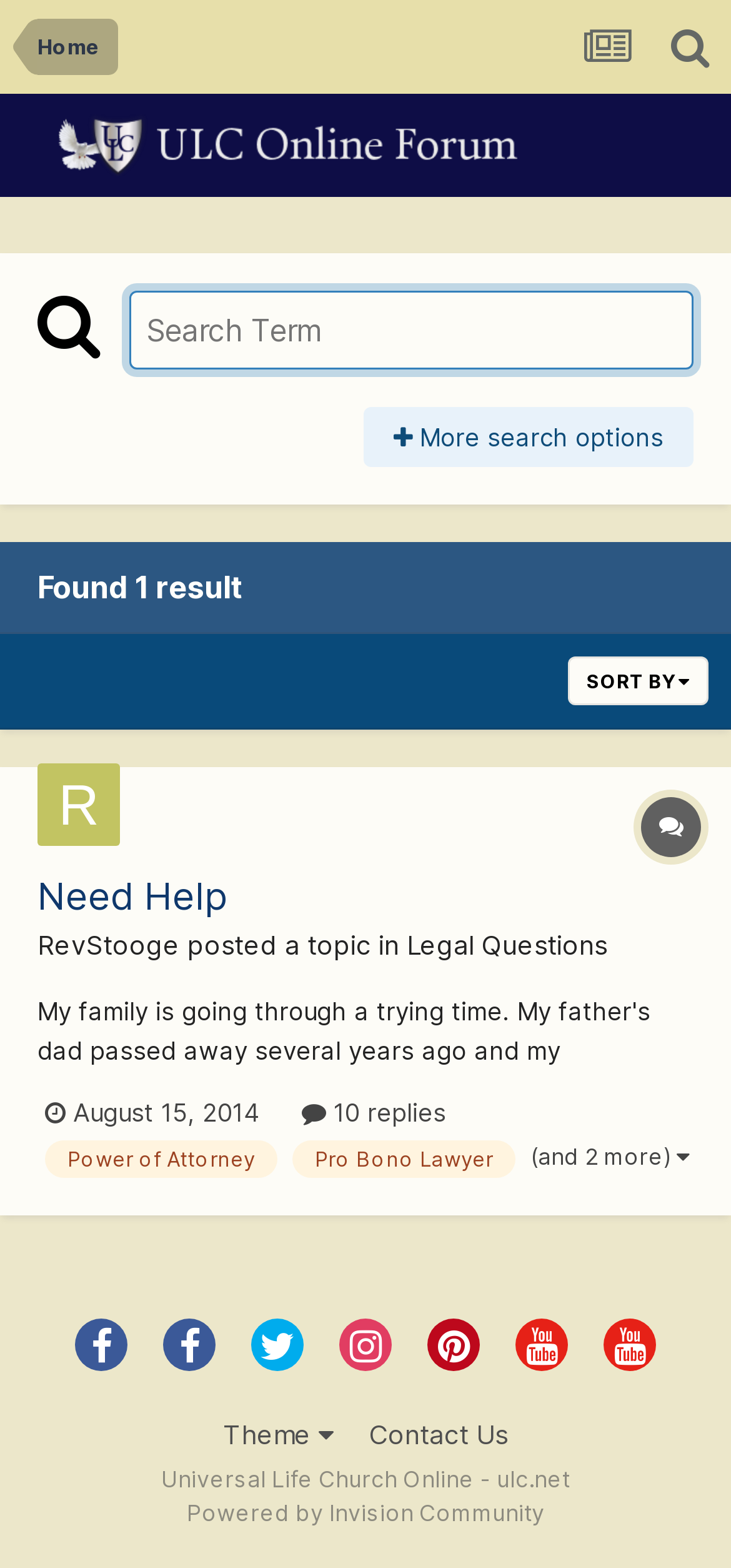Analyze the image and deliver a detailed answer to the question: What is the current search term?

I determined the current search term by looking at the search box and finding the text 'Search Term' with a focused state, indicating that it is the current search query. The search term is 'Pro Bono Lawyer'.